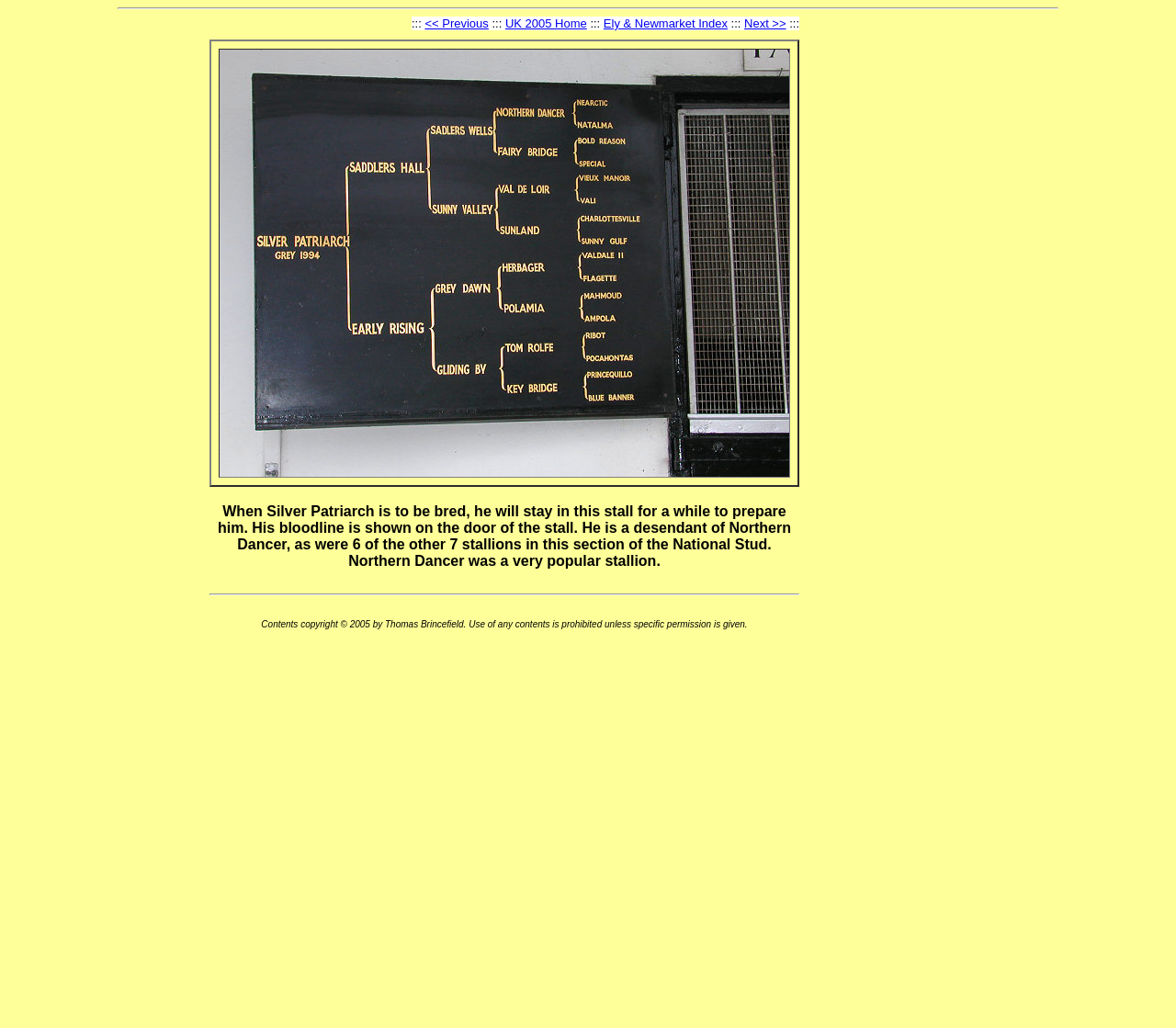Provide a short, one-word or phrase answer to the question below:
What is the bloodline of Silver Patriarch?

Northern Dancer